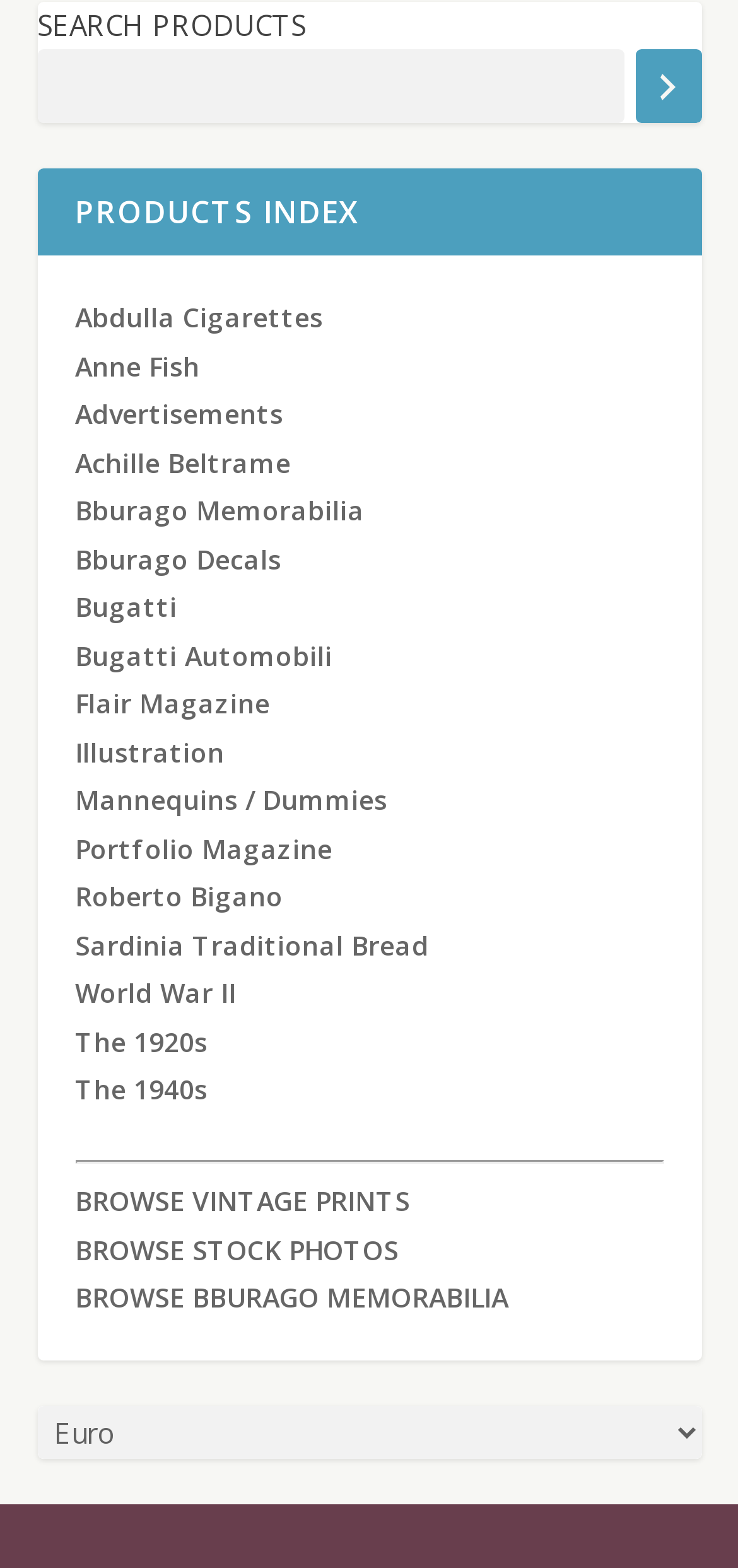Could you provide the bounding box coordinates for the portion of the screen to click to complete this instruction: "Click on the Search button"?

[0.86, 0.031, 0.95, 0.078]